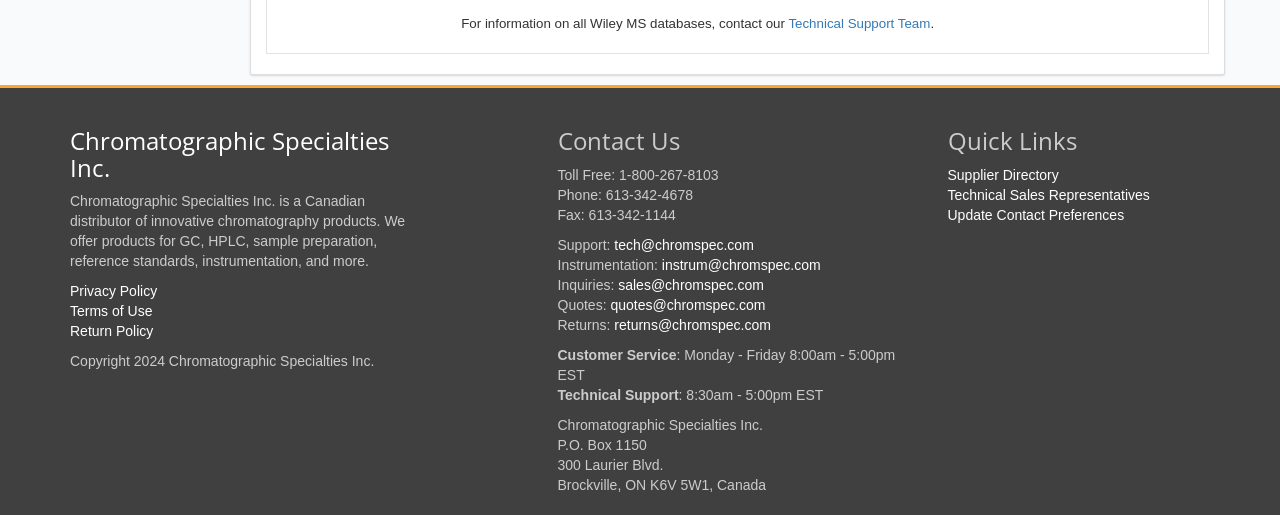Locate the bounding box coordinates of the clickable part needed for the task: "View Privacy Policy".

[0.055, 0.55, 0.123, 0.581]